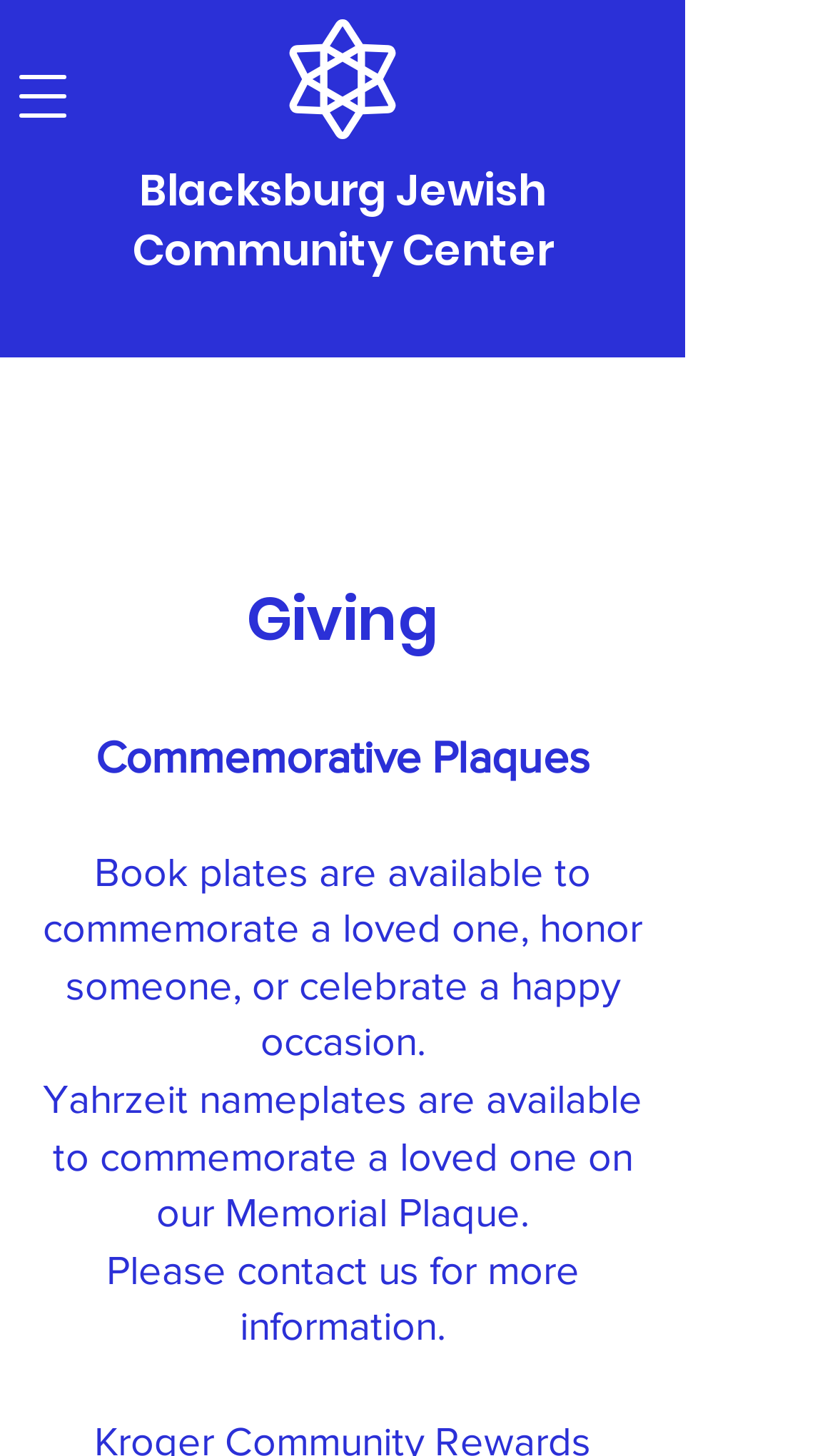Provide the bounding box coordinates of the HTML element this sentence describes: "Fashion Nova Gift Card".

None